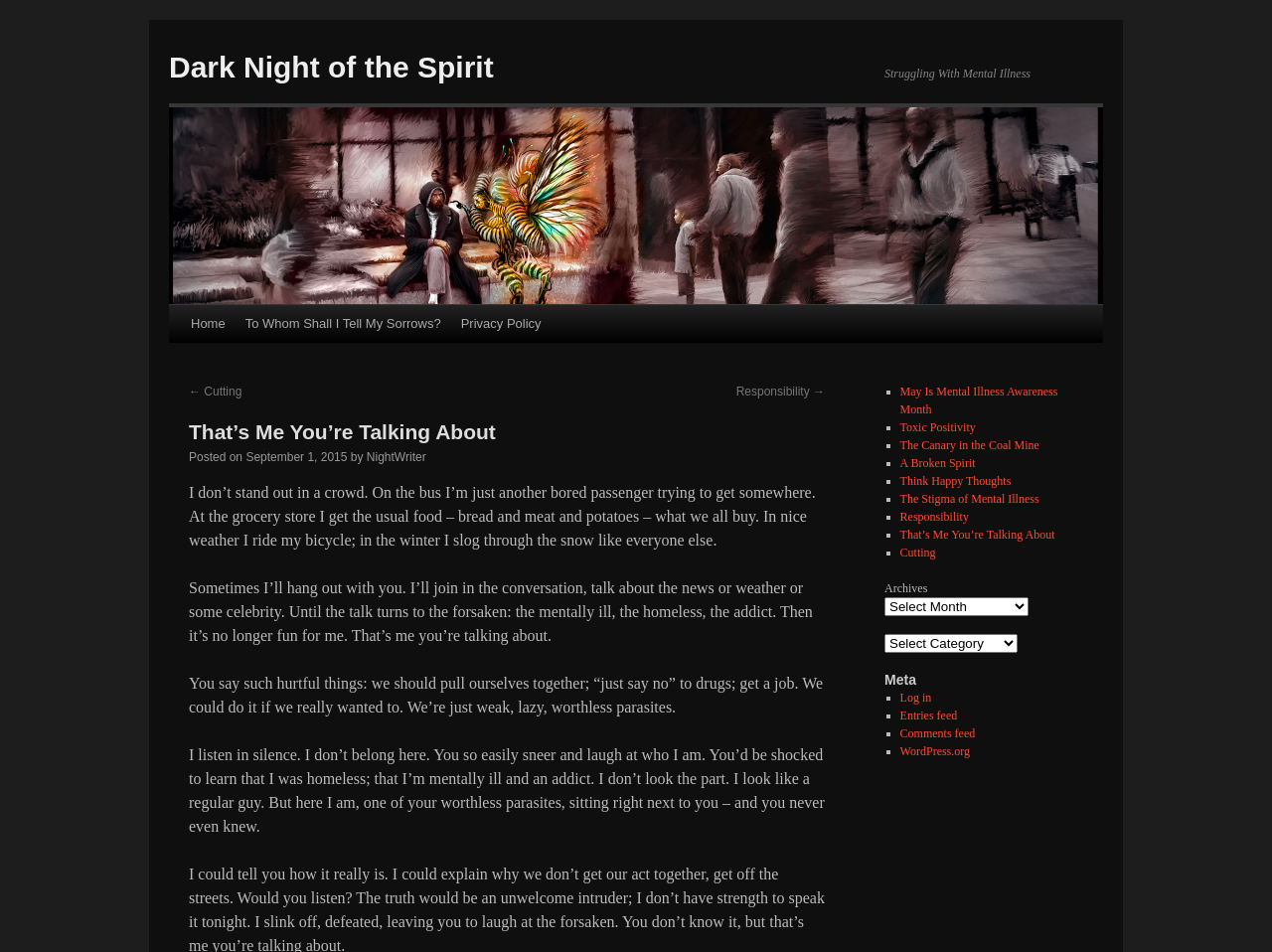Locate the bounding box coordinates of the area that needs to be clicked to fulfill the following instruction: "Donate to the organization". The coordinates should be in the format of four float numbers between 0 and 1, namely [left, top, right, bottom].

None